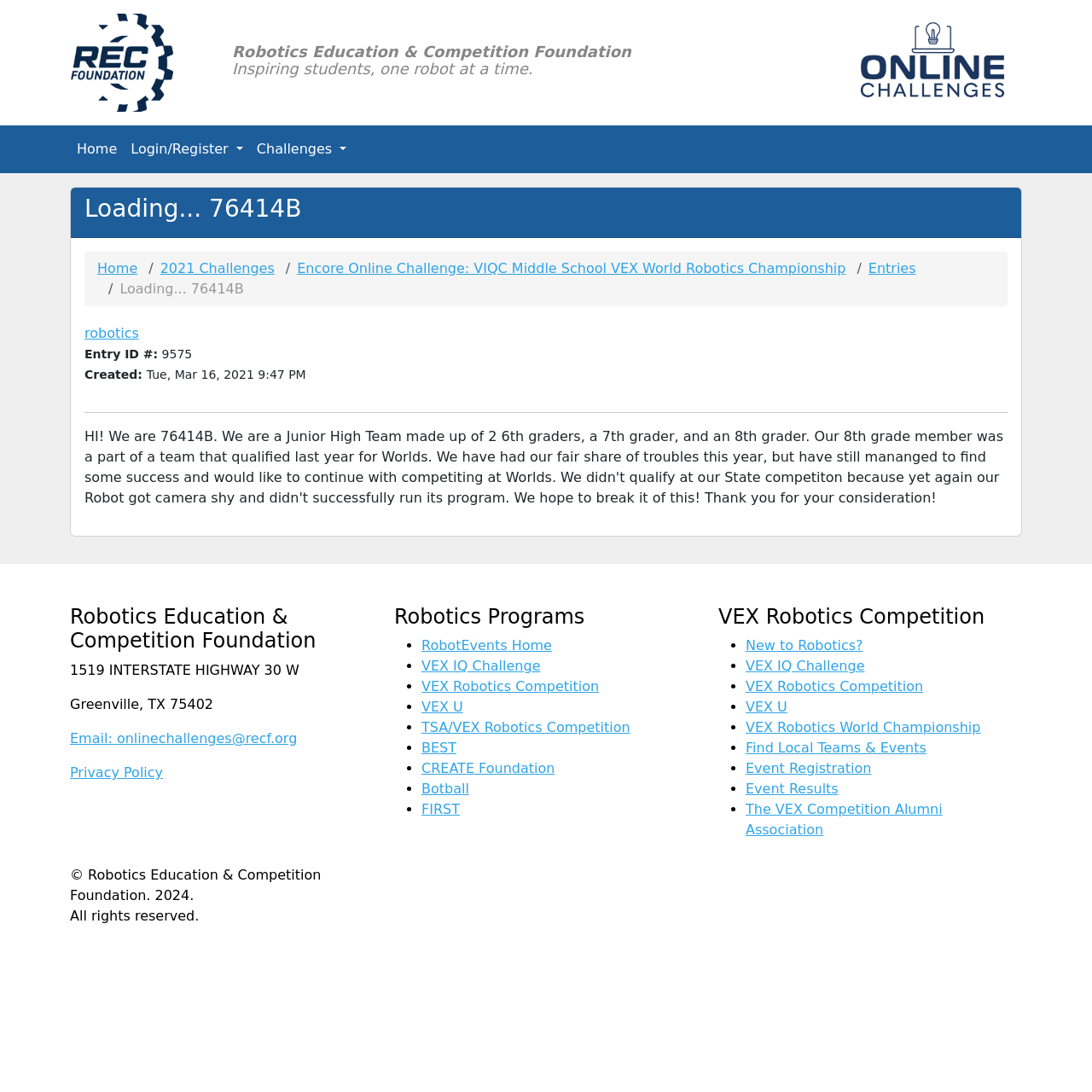Analyze the image and deliver a detailed answer to the question: What is the ID of the entry?

The ID of the entry can be found in the text 'Entry ID #: 9575' on the webpage. This suggests that the webpage is displaying information about a specific entry with this ID.